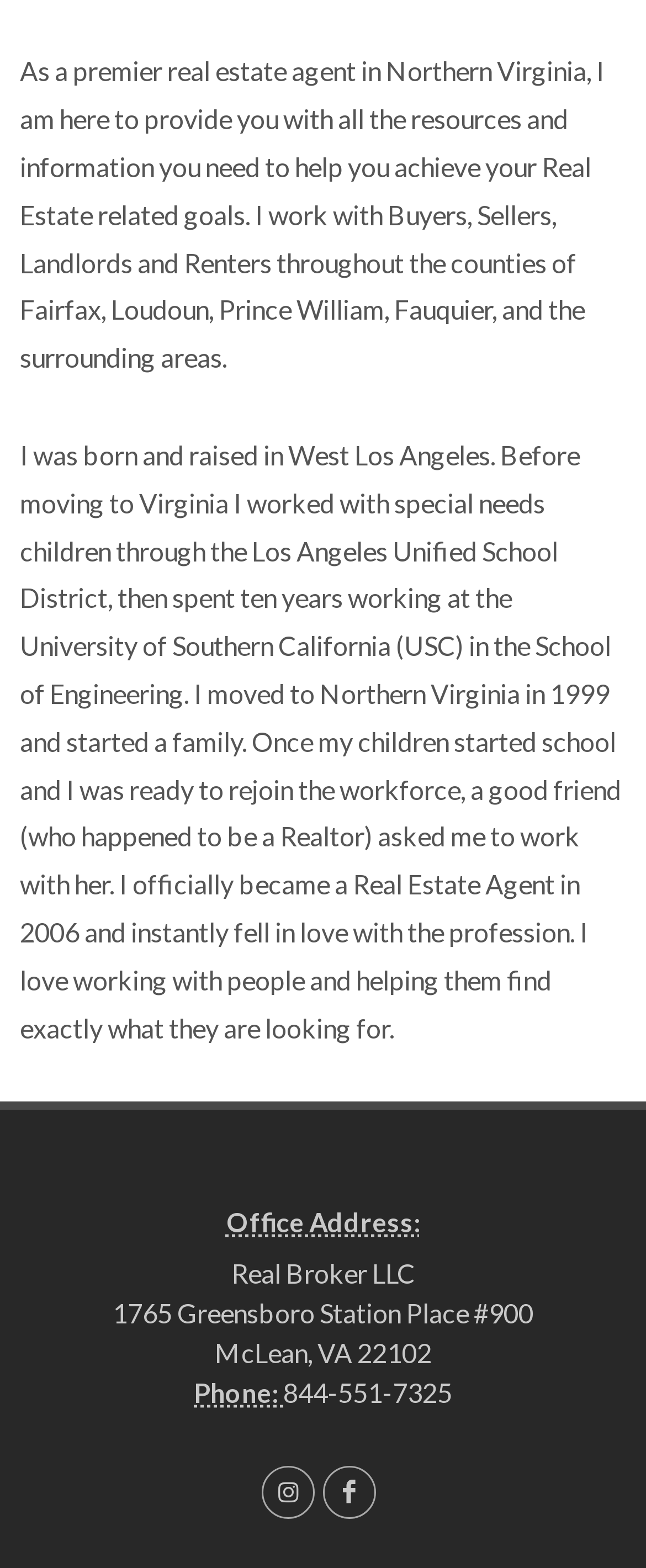What is the profession of the person described?
Please provide a single word or phrase as the answer based on the screenshot.

Real Estate Agent